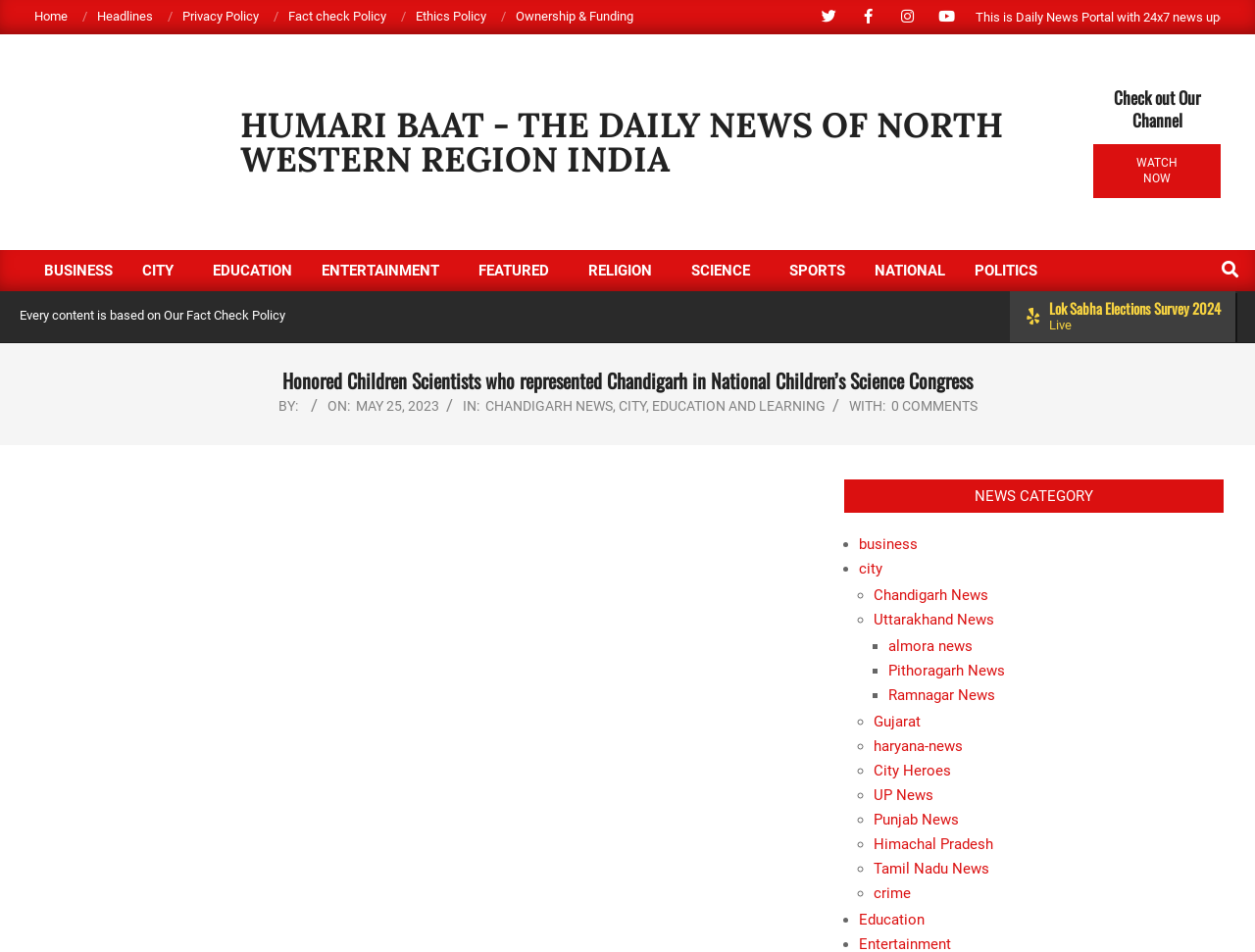Based on the element description Entertainment, identify the bounding box of the UI element in the given webpage screenshot. The coordinates should be in the format (top-left x, top-left y, bottom-right x, bottom-right y) and must be between 0 and 1.

[0.245, 0.262, 0.37, 0.306]